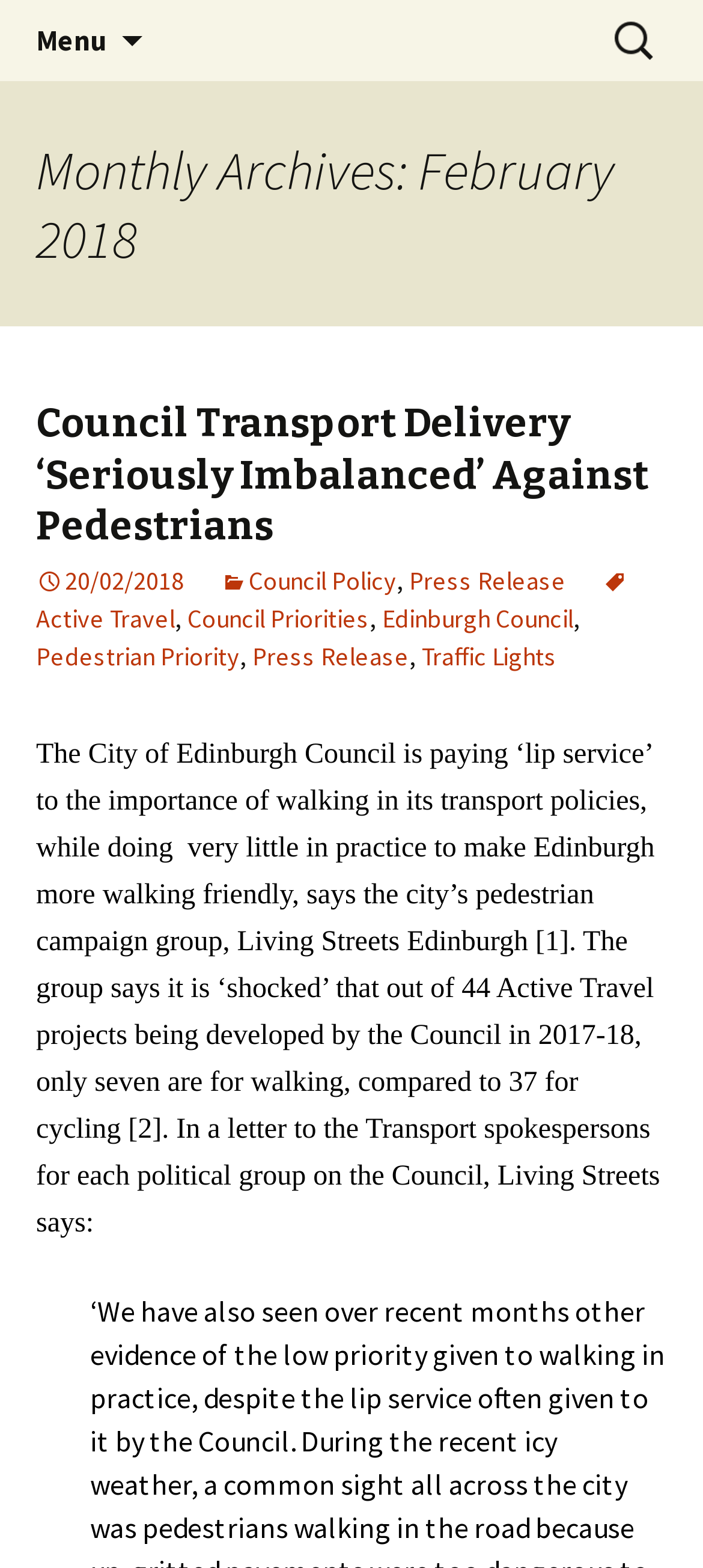Kindly provide the bounding box coordinates of the section you need to click on to fulfill the given instruction: "Explore the 'Pedestrian Priority' link".

[0.051, 0.408, 0.341, 0.429]